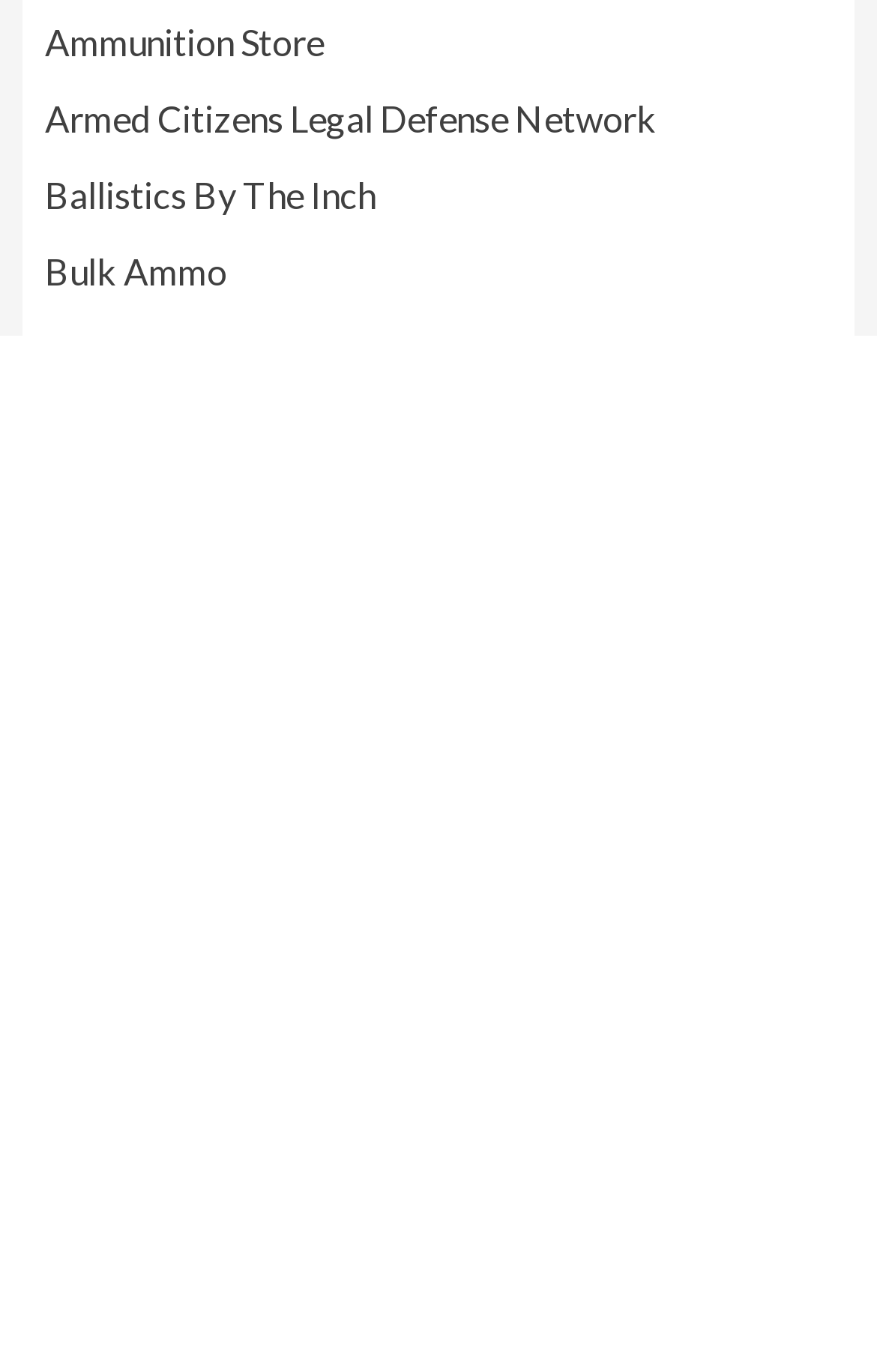Determine the bounding box coordinates of the UI element described below. Use the format (top-left x, top-left y, bottom-right x, bottom-right y) with floating point numbers between 0 and 1: Grass Roots North Carolina

[0.051, 0.625, 0.949, 0.68]